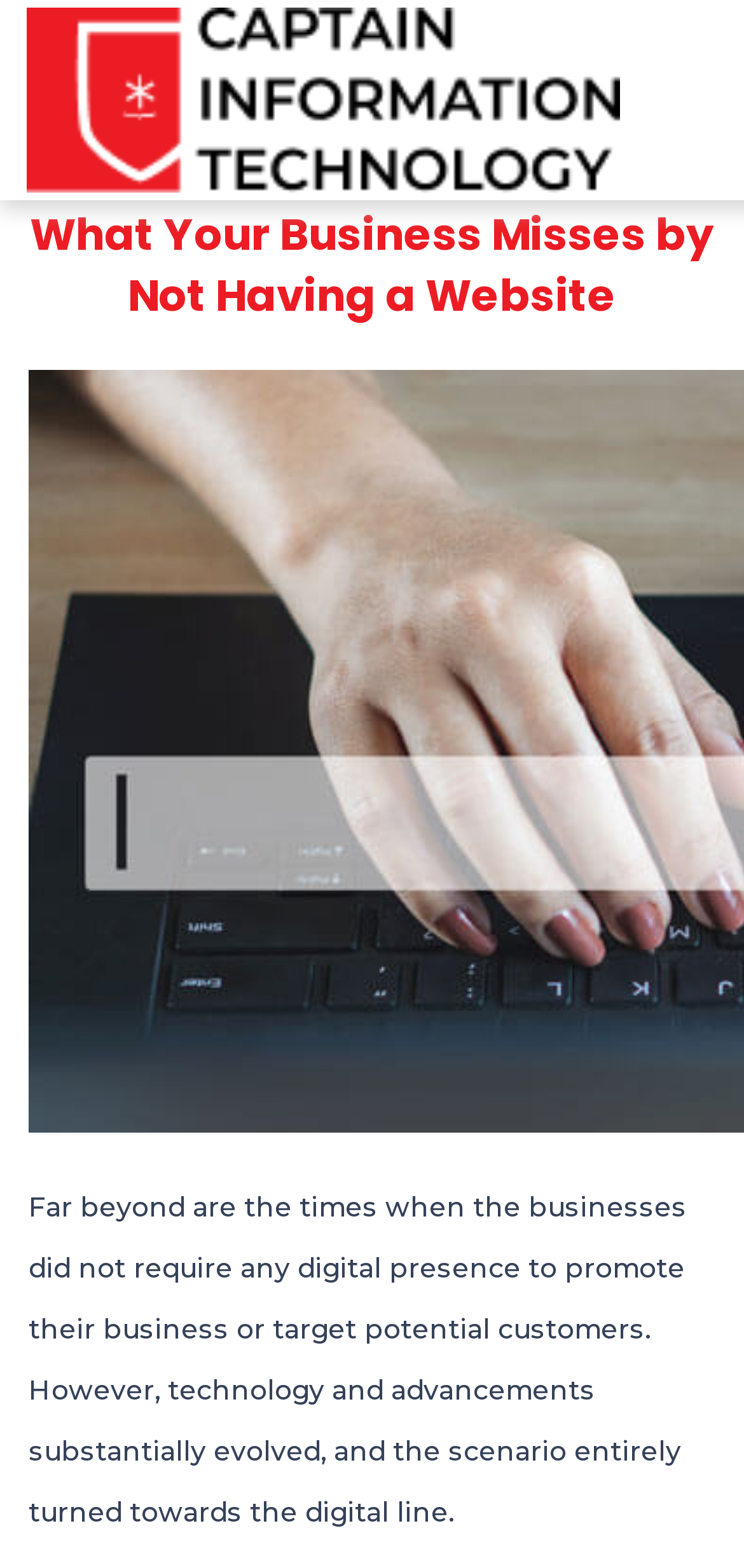Identify the text that serves as the heading for the webpage and generate it.

What Your Business Misses by Not Having a Website